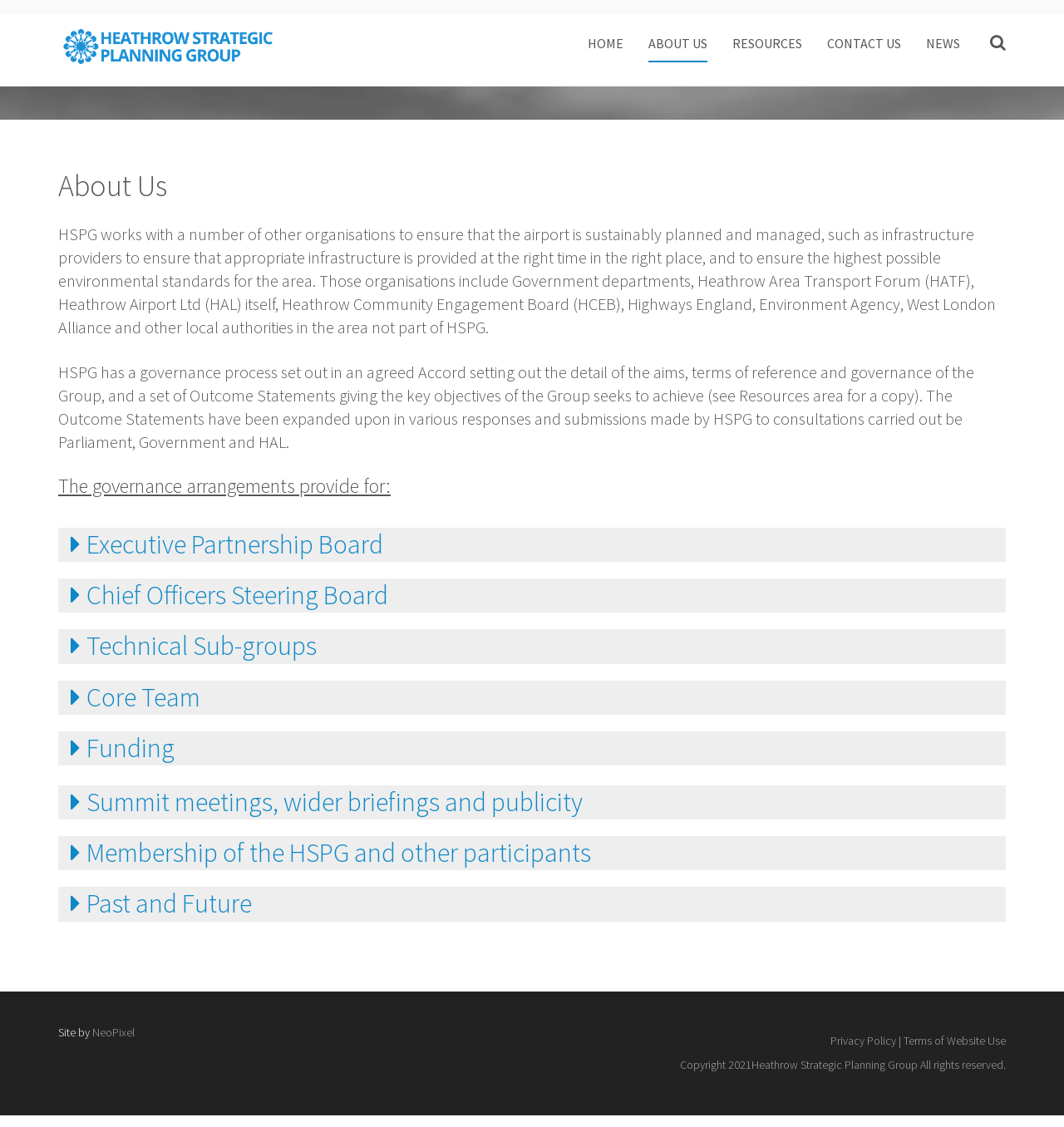Please find the bounding box coordinates in the format (top-left x, top-left y, bottom-right x, bottom-right y) for the given element description. Ensure the coordinates are floating point numbers between 0 and 1. Description: Resources

[0.688, 0.03, 0.754, 0.047]